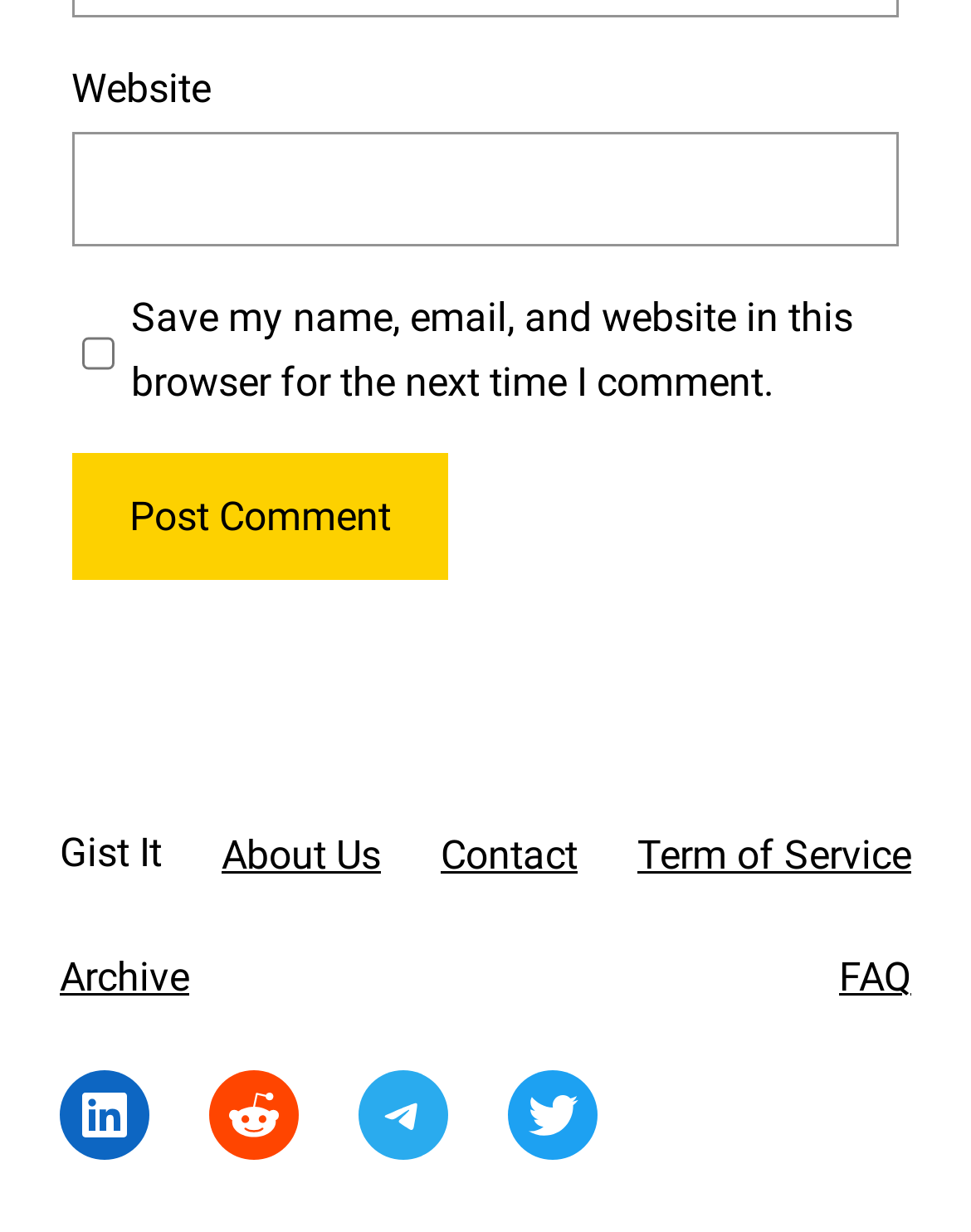Answer briefly with one word or phrase:
What is the purpose of the checkbox?

Save website data